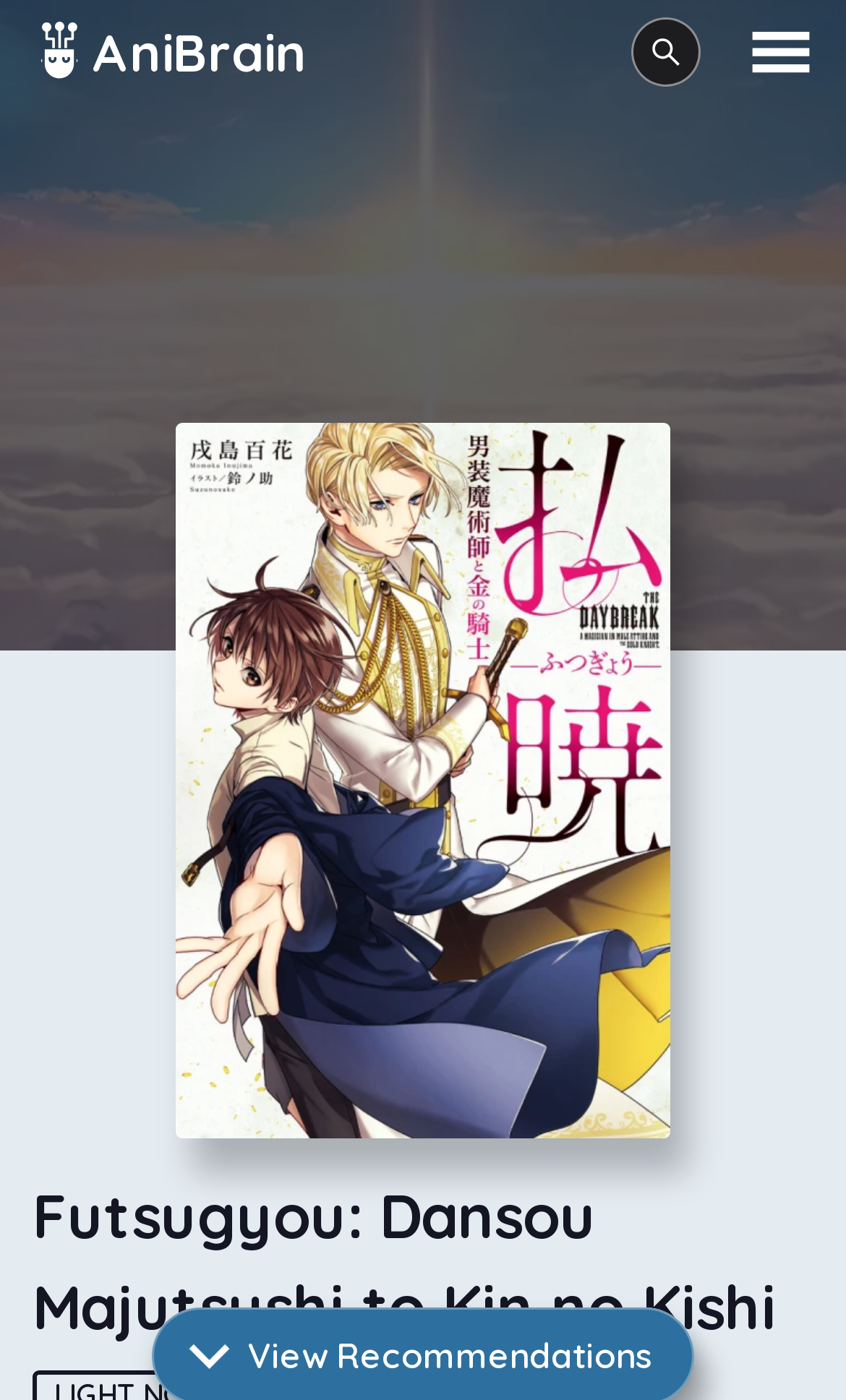Please find and generate the text of the main header of the webpage.

Futsugyou: Dansou Majutsushi to Kin no Kishi